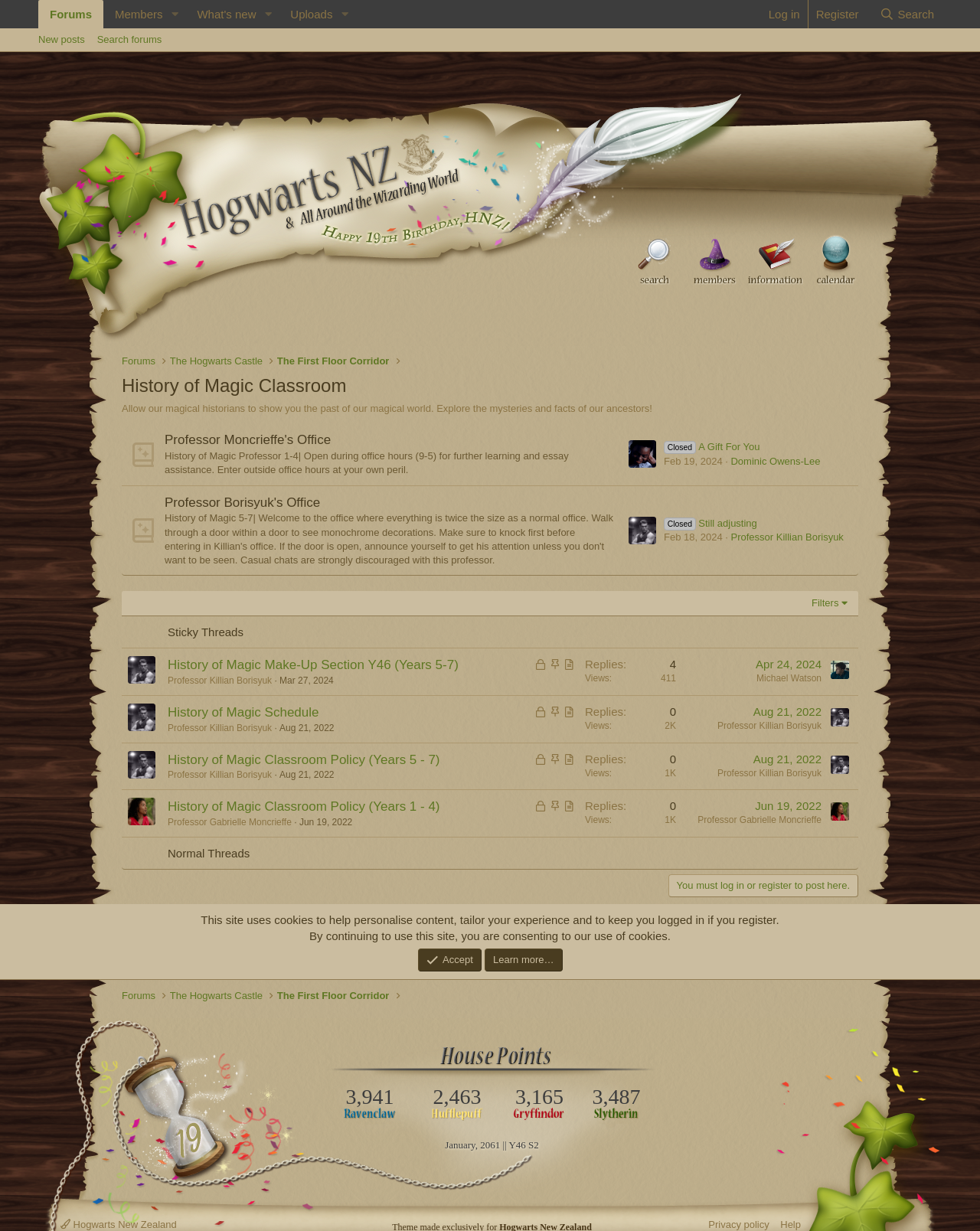Locate the bounding box coordinates of the clickable area to execute the instruction: "Search for something". Provide the coordinates as four float numbers between 0 and 1, represented as [left, top, right, bottom].

[0.89, 0.0, 0.961, 0.023]